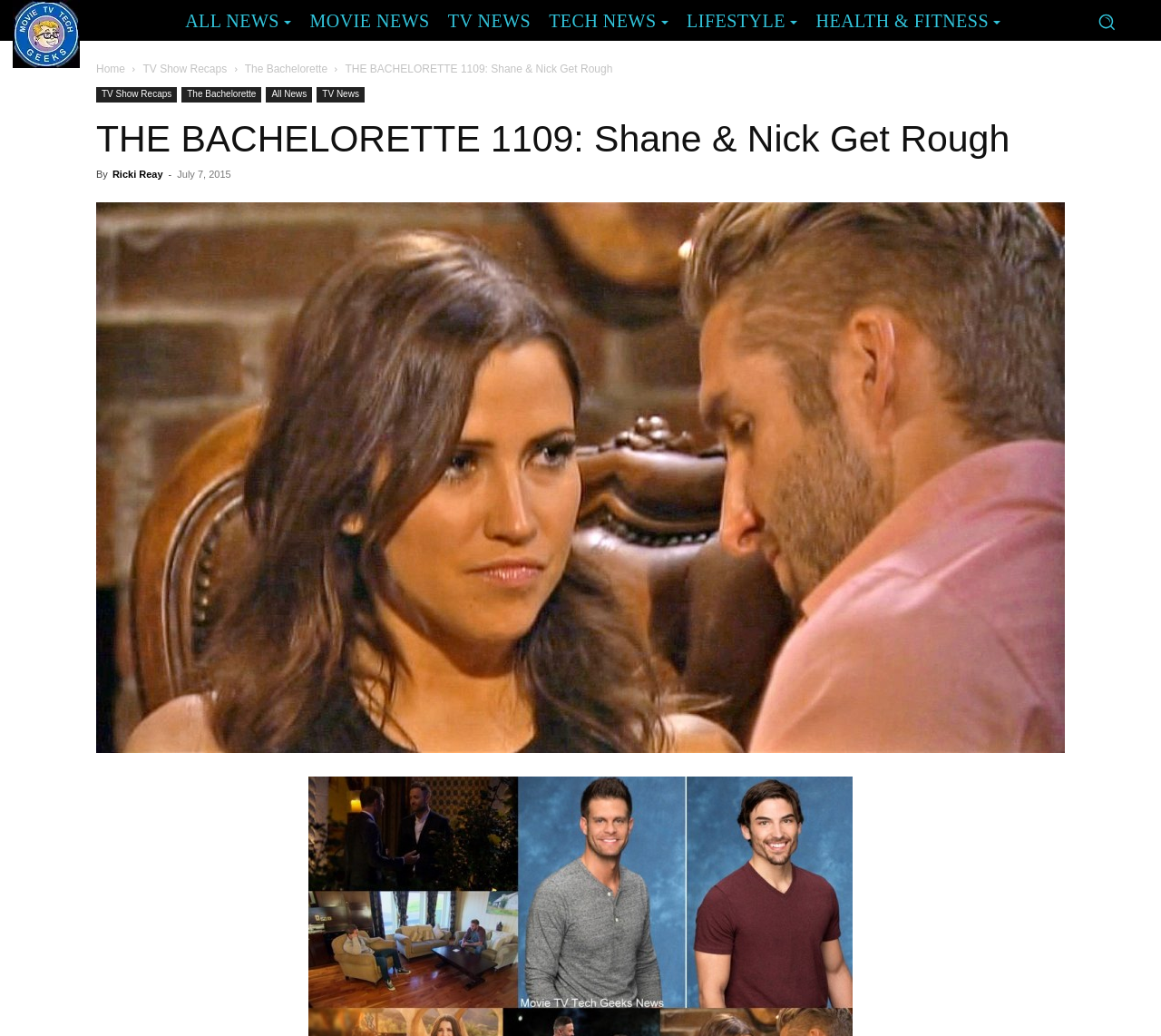Explain the webpage in detail.

The webpage is about an episode of The Bachelorette, specifically episode 1109, where the show returns to Killarney with five men remaining: Shawn, Joe, Ben H., Nick, and Jared. 

At the top left corner, there is a logo of "Movie TV Tech Geeks News" with a link to the website. Next to it, there are several links to different categories, including "ALL NEWS", "MOVIE NEWS", "TV NEWS", "TECH NEWS", "LIFESTYLE", and "HEALTH & FITNESS". 

On the top right corner, there is a search button with a magnifying glass icon. Below the search button, there are links to "Home", "TV Show Recaps", and "The Bachelorette". 

The main title of the webpage, "THE BACHELORETTE 1109: Shane & Nick Get Rough", is prominently displayed in the middle of the page. Below the title, there are links to "TV Show Recaps", "The Bachelorette", and "All News". 

Further down, there is a header section with the same title as the main title, followed by the author's name, "Ricki Reay", and the date "July 7, 2015". 

The main content of the webpage is accompanied by a large image, which appears to be a screenshot from the show, with Kaitlyn telling Steve a virgin story.